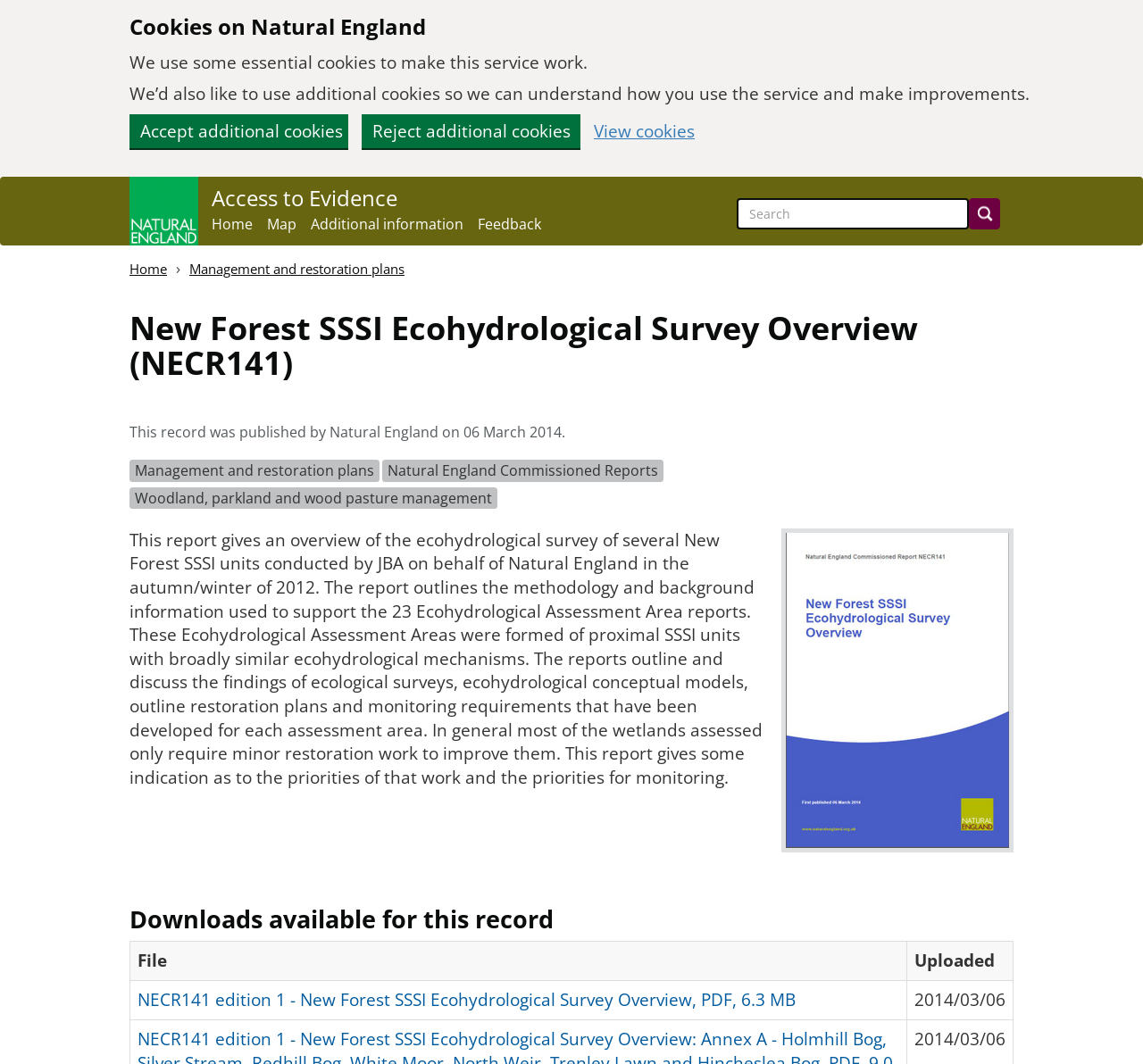Kindly determine the bounding box coordinates for the area that needs to be clicked to execute this instruction: "Get the New Forest SSSI Ecohydrological Survey Overview report".

[0.12, 0.928, 0.696, 0.95]